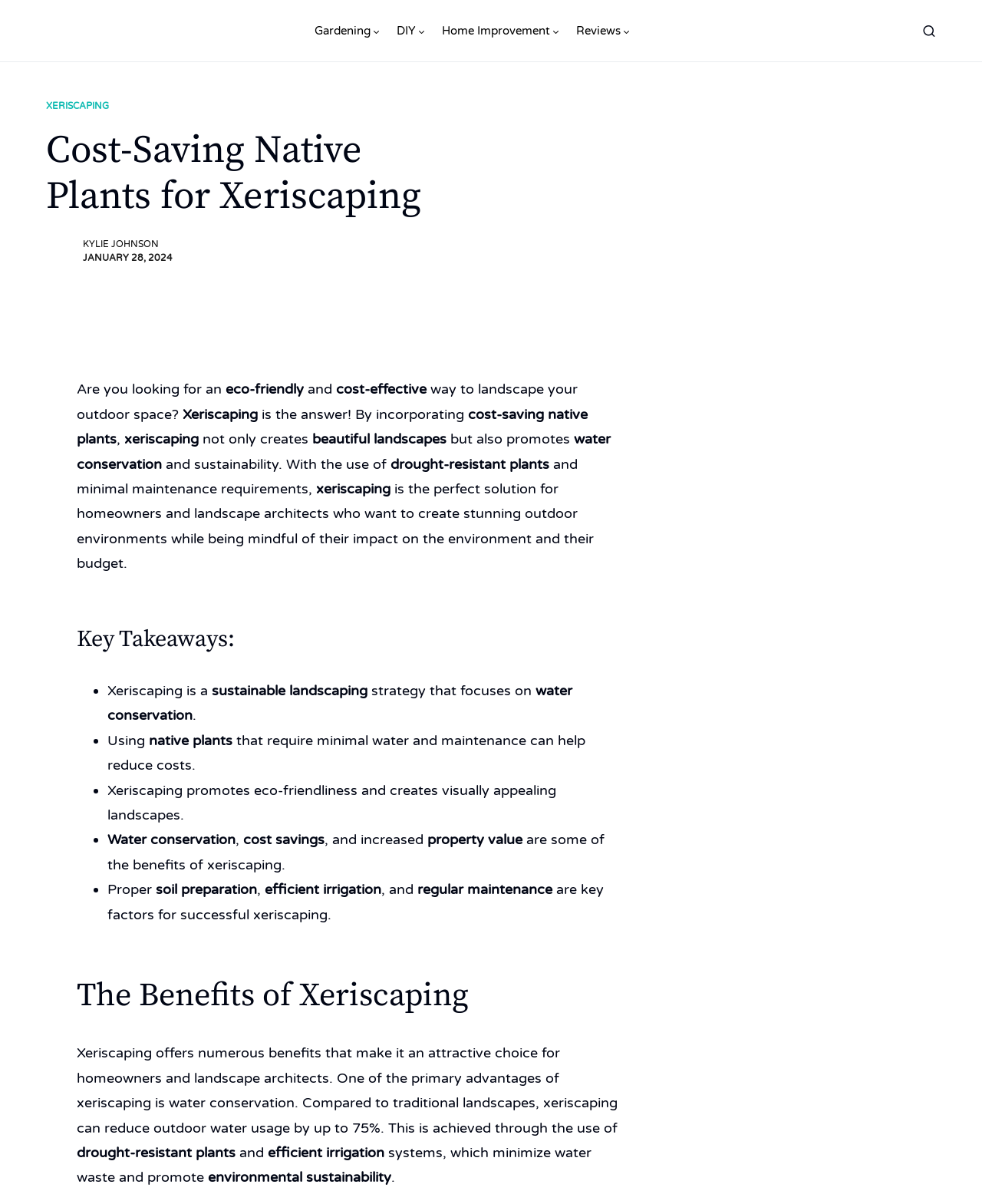What is the main topic of this webpage?
Please use the image to provide a one-word or short phrase answer.

Xeriscaping